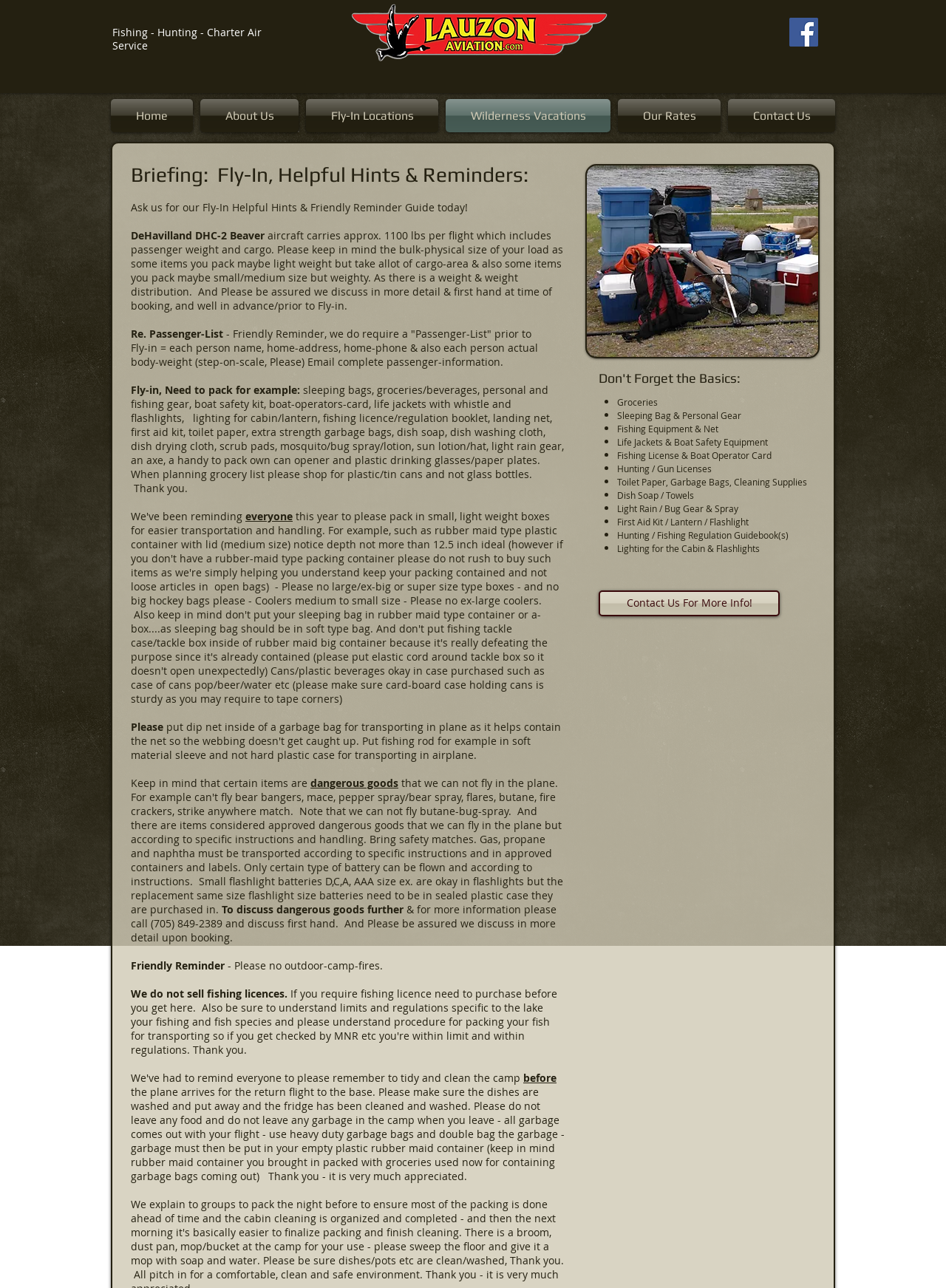Look at the image and give a detailed response to the following question: What type of aircraft does Lauzon Aviation use?

The webpage mentions 'DeHavilland DHC-2 Beaver' as the type of aircraft that carries approximately 1100 lbs per flight, which includes passenger weight and cargo.